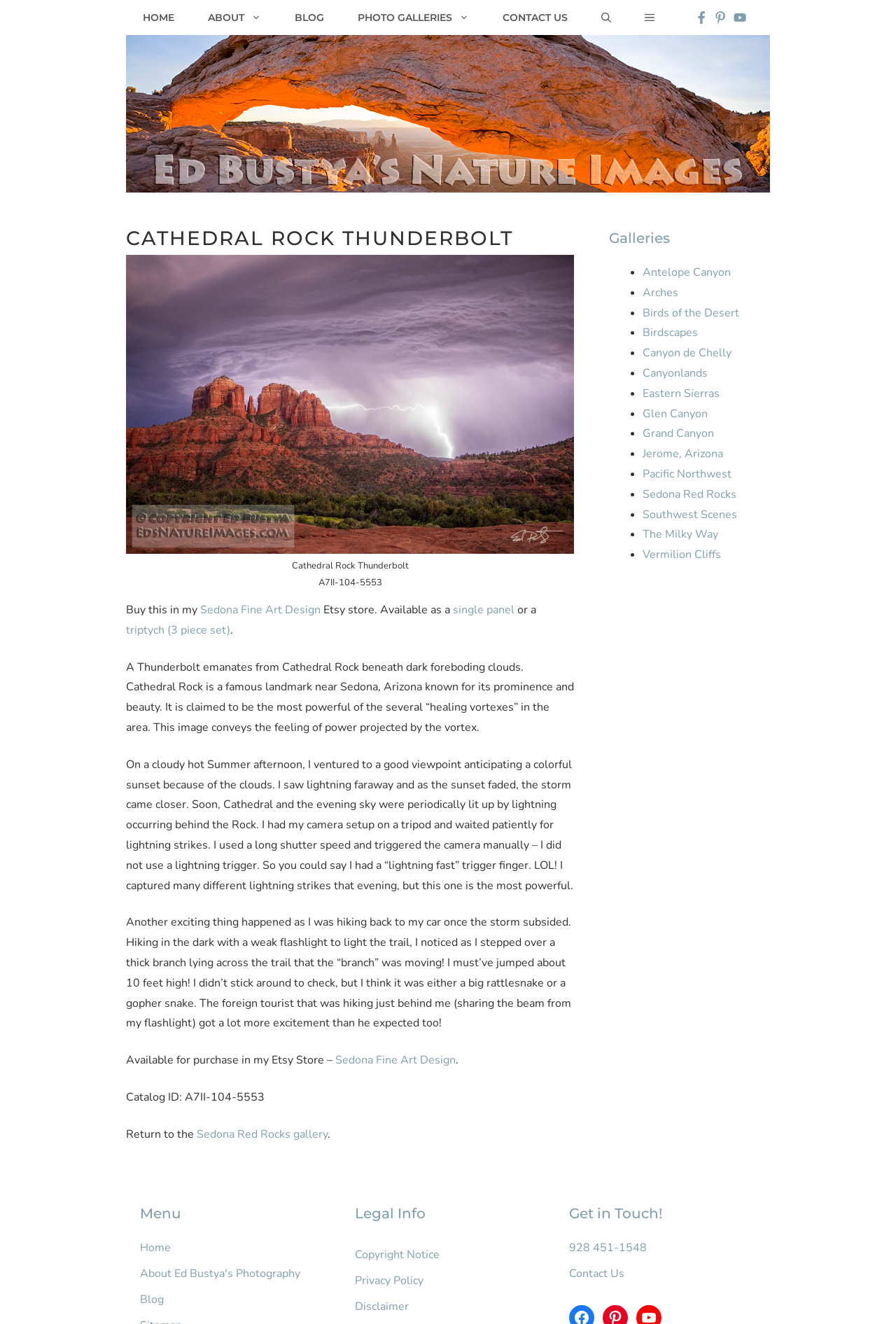Please find the bounding box coordinates in the format (top-left x, top-left y, bottom-right x, bottom-right y) for the given element description. Ensure the coordinates are floating point numbers between 0 and 1. Description: Eastern Sierras

[0.717, 0.291, 0.803, 0.303]